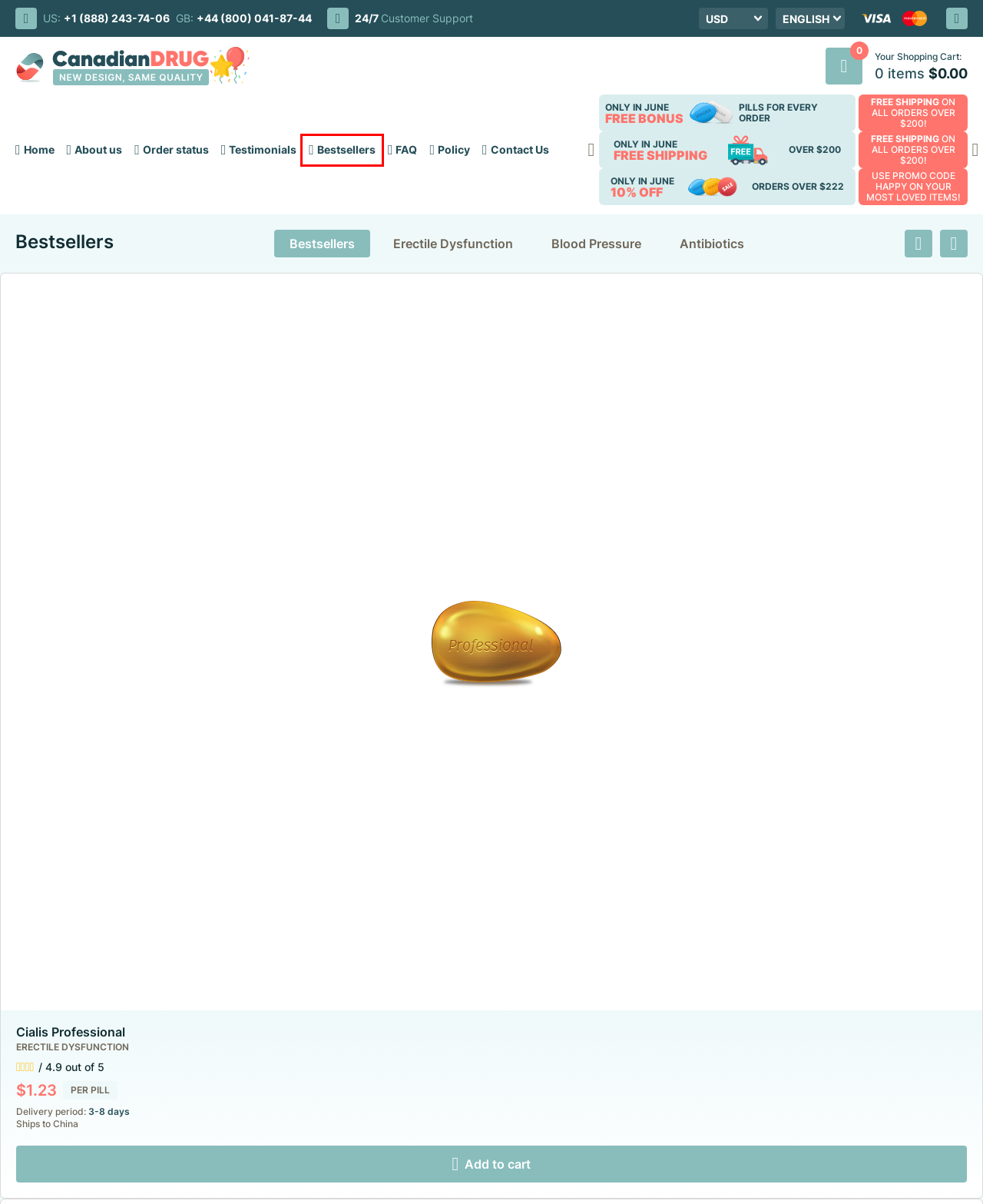Observe the provided screenshot of a webpage with a red bounding box around a specific UI element. Choose the webpage description that best fits the new webpage after you click on the highlighted element. These are your options:
A. Buy Norpace Online - Happy Family Store
B. Buy Viagra Soft Flavored Online - Happy Family Store
C. Buy Female Cialis Soft Online - Happy Family Store
D. Canadian Pharmacy: FAQ
E. Canadian Pharmacy: Policy
F. Canadian Pharmacy: Testimonials
G. Buy Danazol Online - Happy Family Store
H. Canadian Pharmacy: About us

F